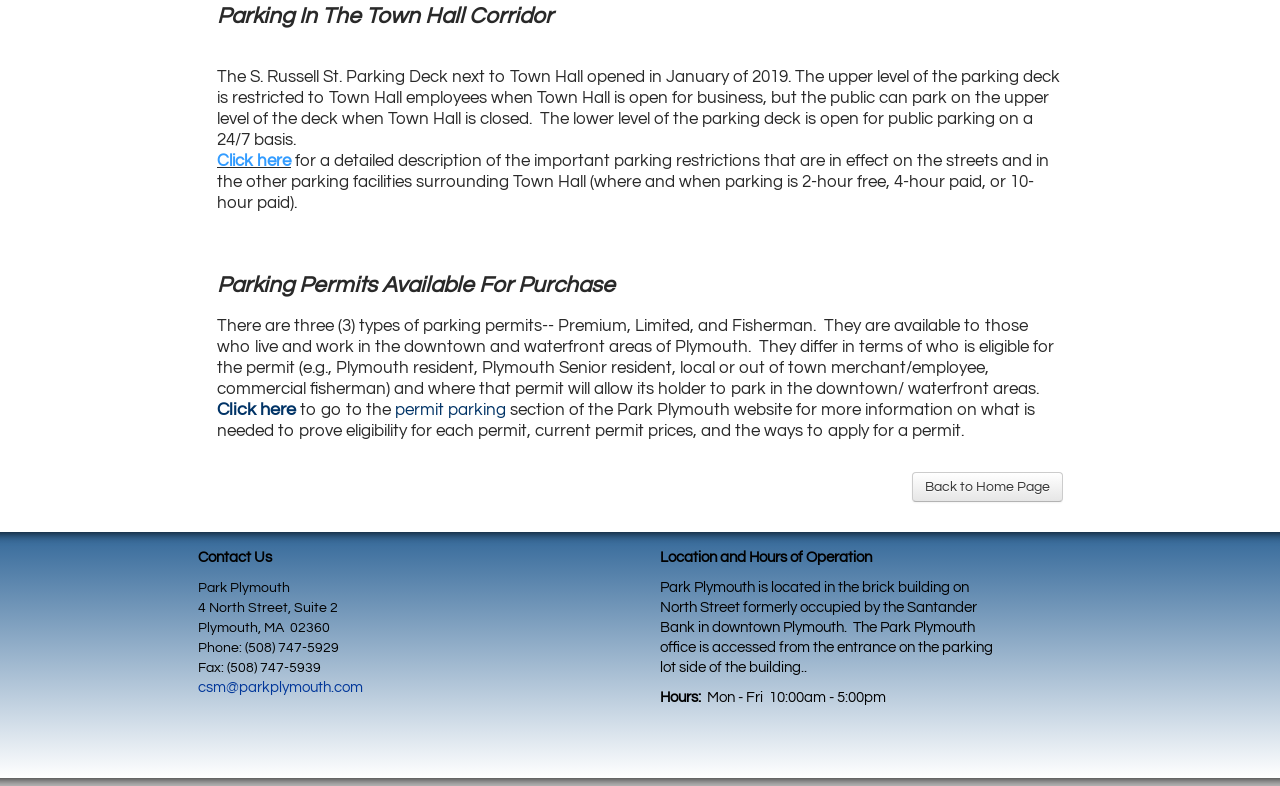Predict the bounding box of the UI element based on the description: "csm@parkplymouth.com". The coordinates should be four float numbers between 0 and 1, formatted as [left, top, right, bottom].

[0.155, 0.865, 0.284, 0.884]